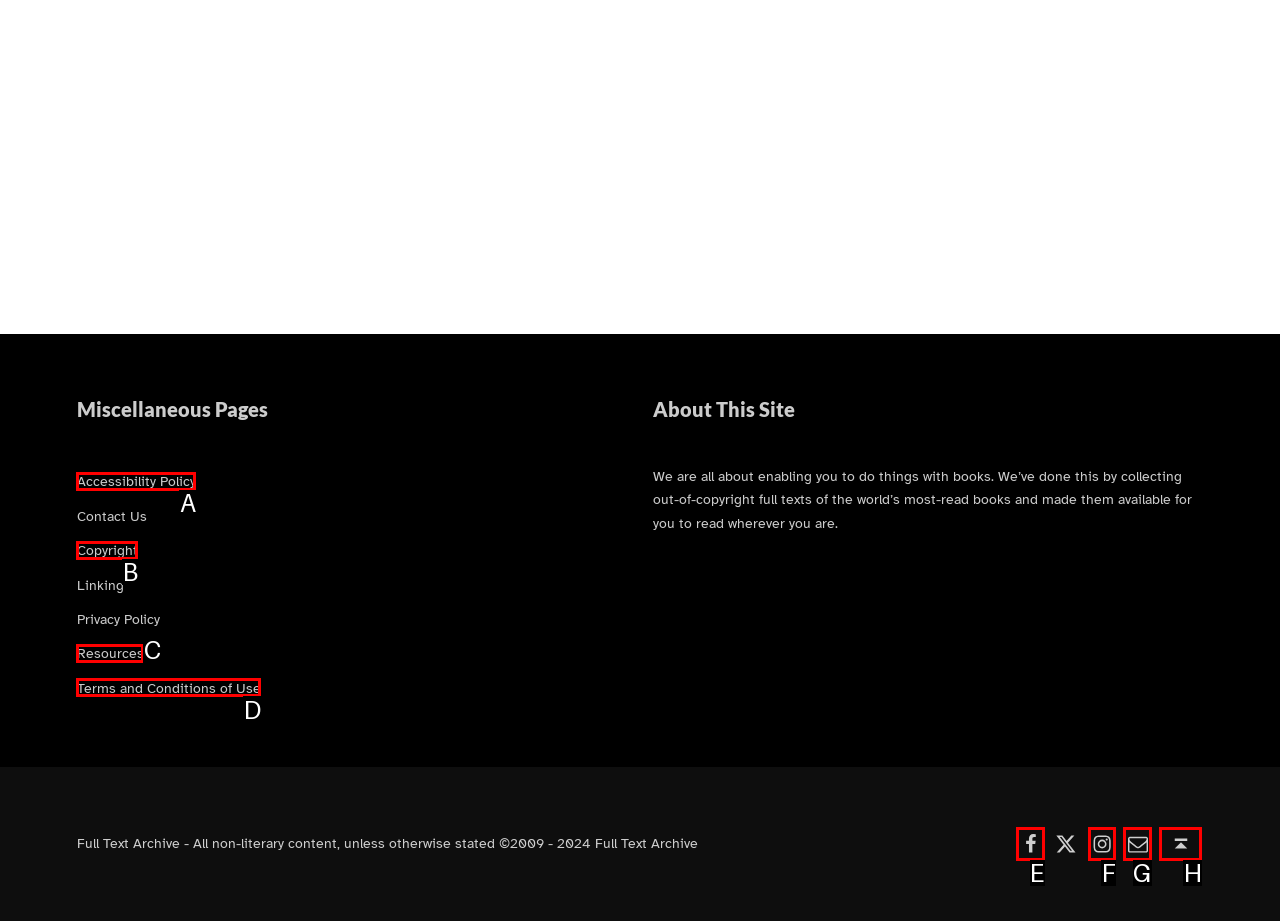Tell me which one HTML element I should click to complete the following task: go back to top
Answer with the option's letter from the given choices directly.

H